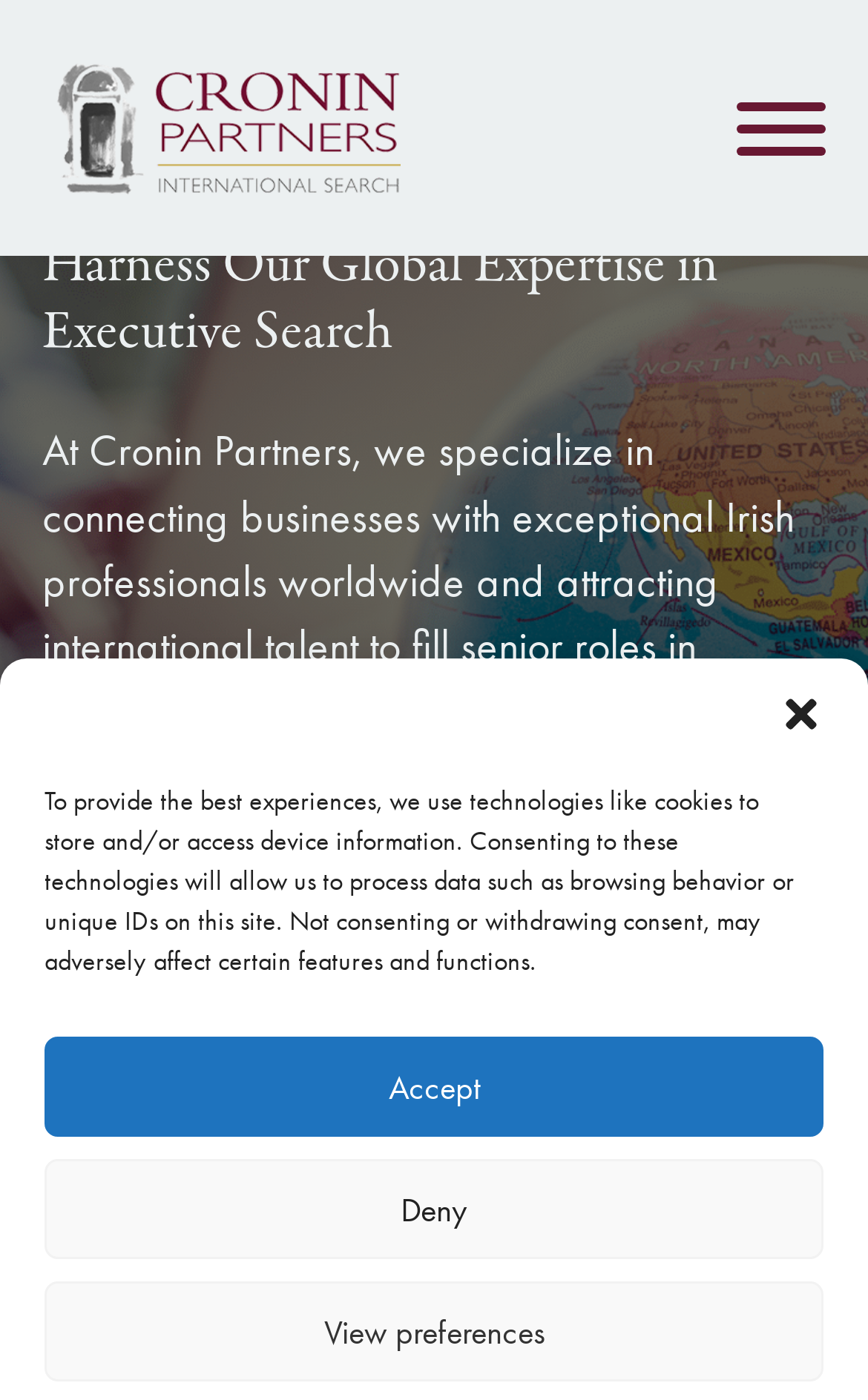How many links are in the top section of the webpage?
Answer the question with detailed information derived from the image.

There is only one link in the top section of the webpage, which is the company logo that links to the Cronin Partners International Search homepage.